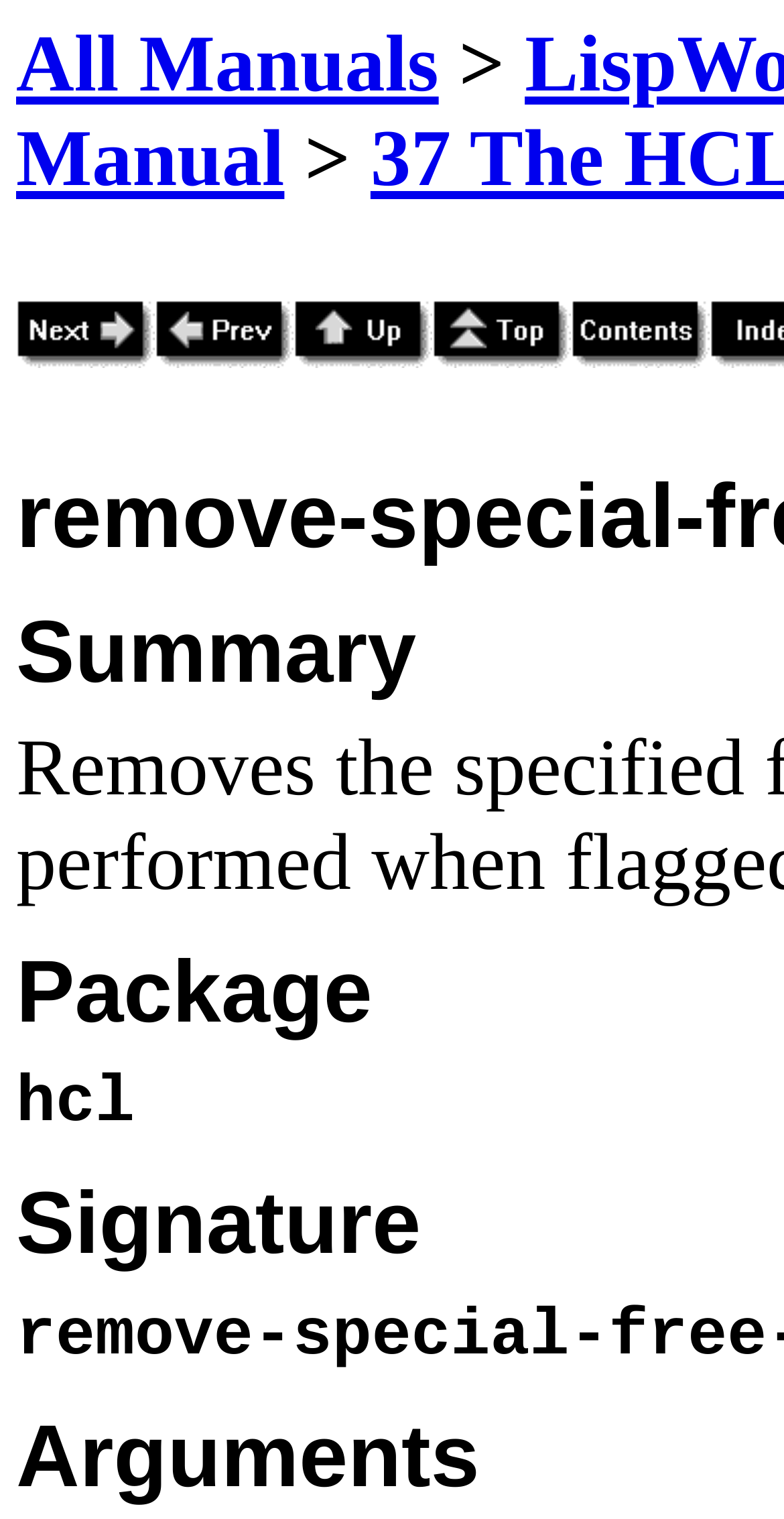Please give a one-word or short phrase response to the following question: 
Are there any images on the webpage?

Yes